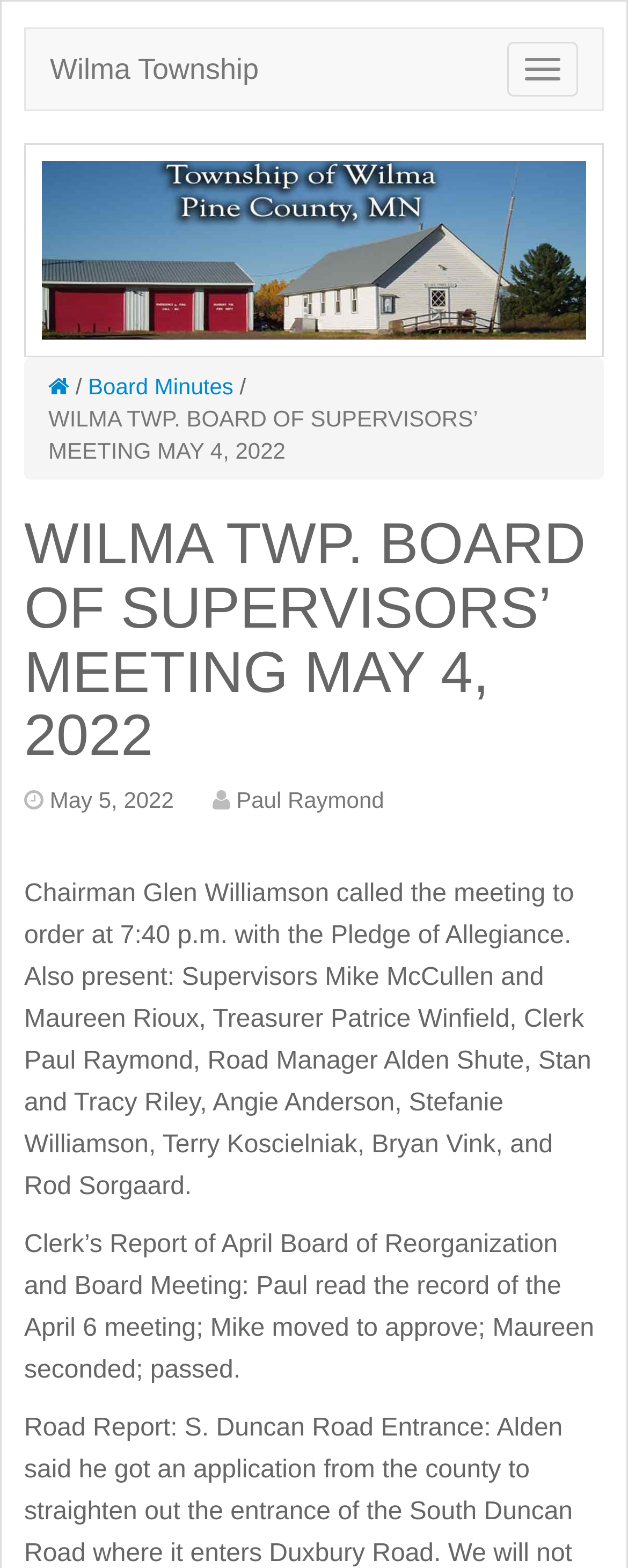Give a detailed account of the webpage.

The webpage appears to be a meeting minutes page for the Wilma Township Board of Supervisors. At the top right corner, there is a button. On the top left, there is a link to "Wilma Township". Below the link, there is a large image that spans most of the width of the page. 

On top of the image, there are several links and text elements. A link with a font awesome icon is located at the top left of the image, followed by a slash, and then a link to "Board Minutes". The title "WILMA TWP. BOARD OF SUPERVISORS’ MEETING MAY 4, 2022" is displayed prominently above the image.

Below the title, there is a header section that contains the meeting details. The meeting title is repeated, followed by a link to the date "May 5, 2022" and a link to the name "Paul Raymond". 

The main content of the page is a series of paragraphs that describe the meeting proceedings. The first paragraph describes the meeting being called to order, listing the attendees present. The subsequent paragraphs detail the clerk's report and the approval of the previous meeting's minutes.